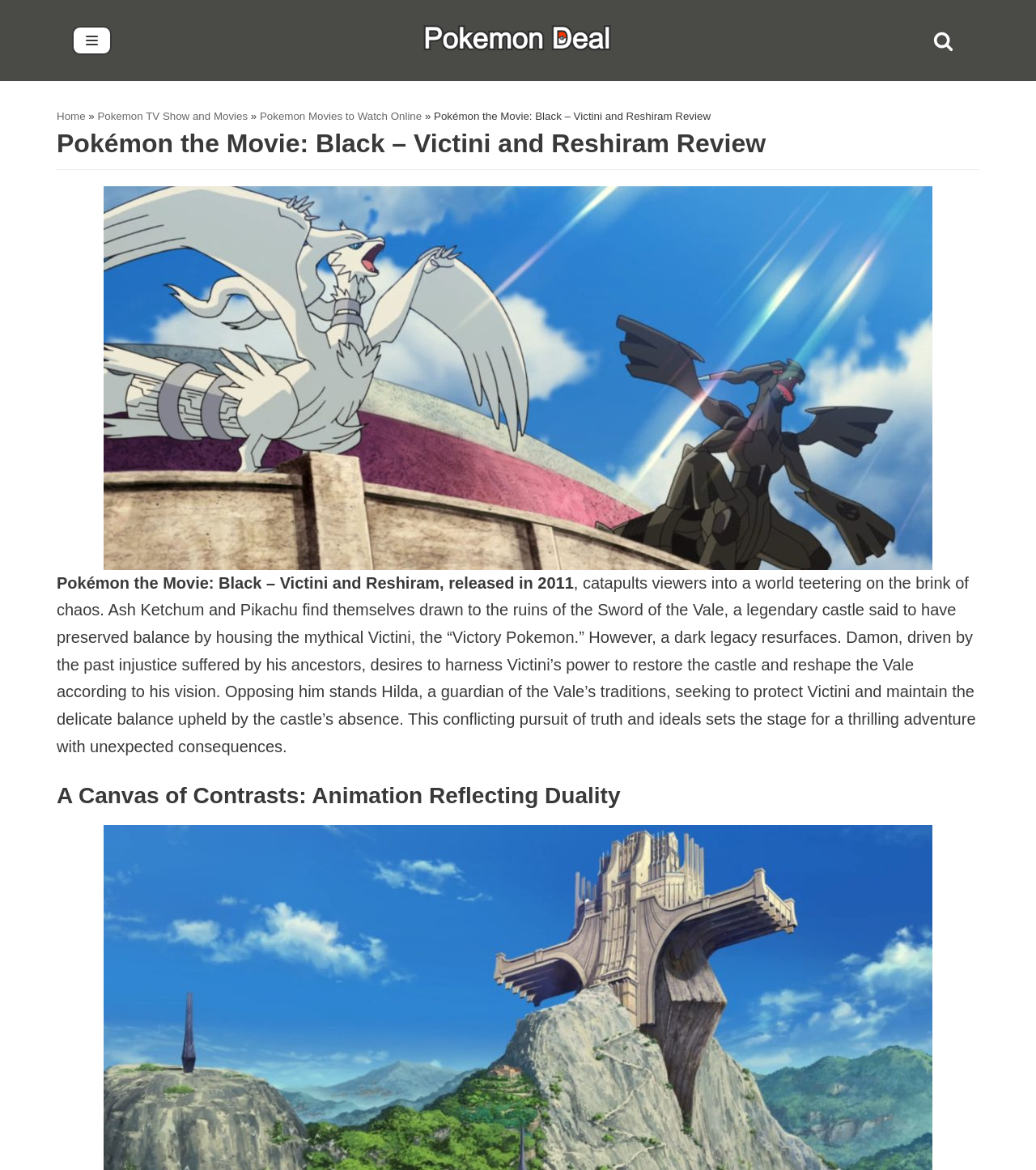What is the name of the legendary castle mentioned in the review?
Could you answer the question with a detailed and thorough explanation?

I found the answer by reading the static text element that describes the plot of the movie, which mentions the 'ruins of the Sword of the Vale, a legendary castle'.